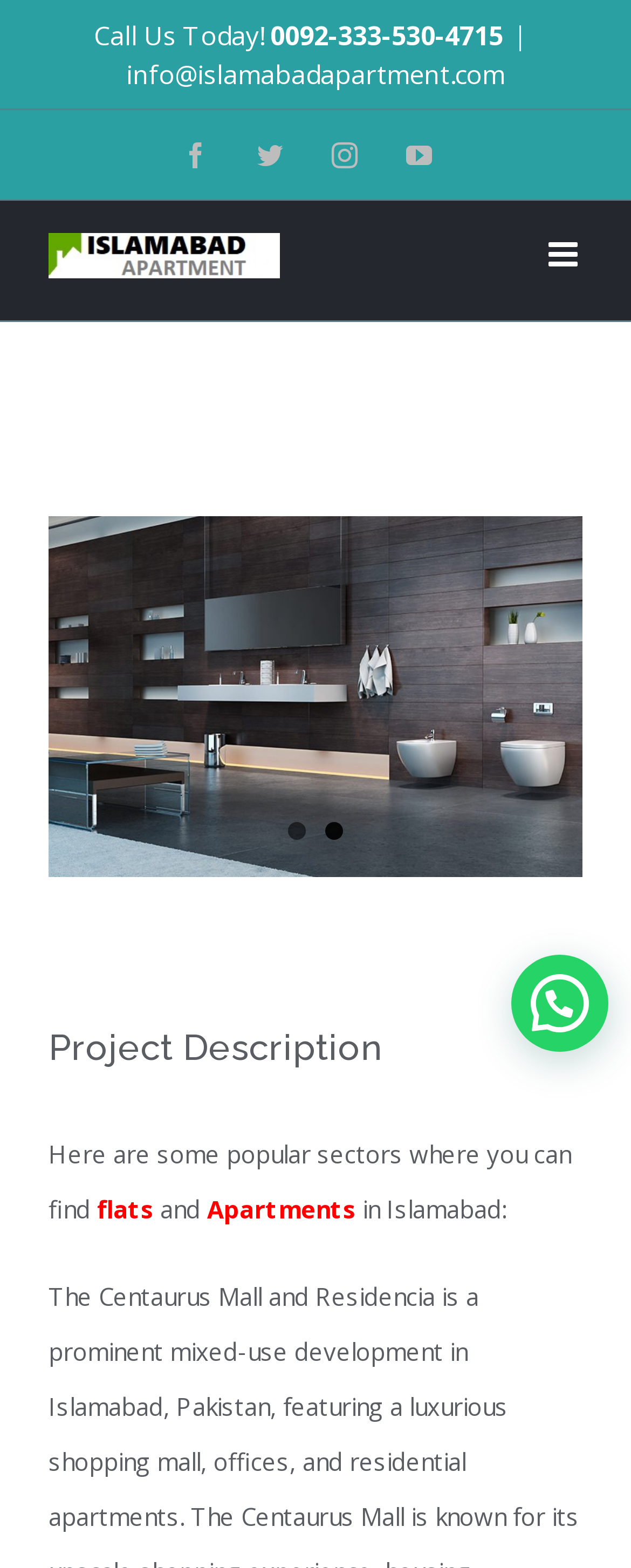Create an in-depth description of the webpage, covering main sections.

The webpage is about flats and apartments for sale in Centaurus Mall Islamabad. At the top, there is a call-to-action section with a "Call Us Today!" message, a phone number, and an email address. Below this section, there are social media links to Facebook, Twitter, Instagram, and YouTube.

On the left side, there is a logo of Islamabad Luxury Apartments for Sale, which is an image with a link to the website. Next to the logo, there is a toggle button to expand or collapse the mobile menu.

The main content of the webpage is divided into sections. The first section has a heading "Project Description" and a paragraph of text that describes popular sectors in Islamabad where flats and apartments are available for sale.

Below the project description, there are pagination links with numbers 1 and 2, indicating that there are multiple pages of content. Additionally, there are two "View Larger Image" links, which suggest that there are images on the page that can be enlarged.

Overall, the webpage appears to be a real estate website focused on selling flats and apartments in Centaurus Mall Islamabad, with a simple and organized layout.